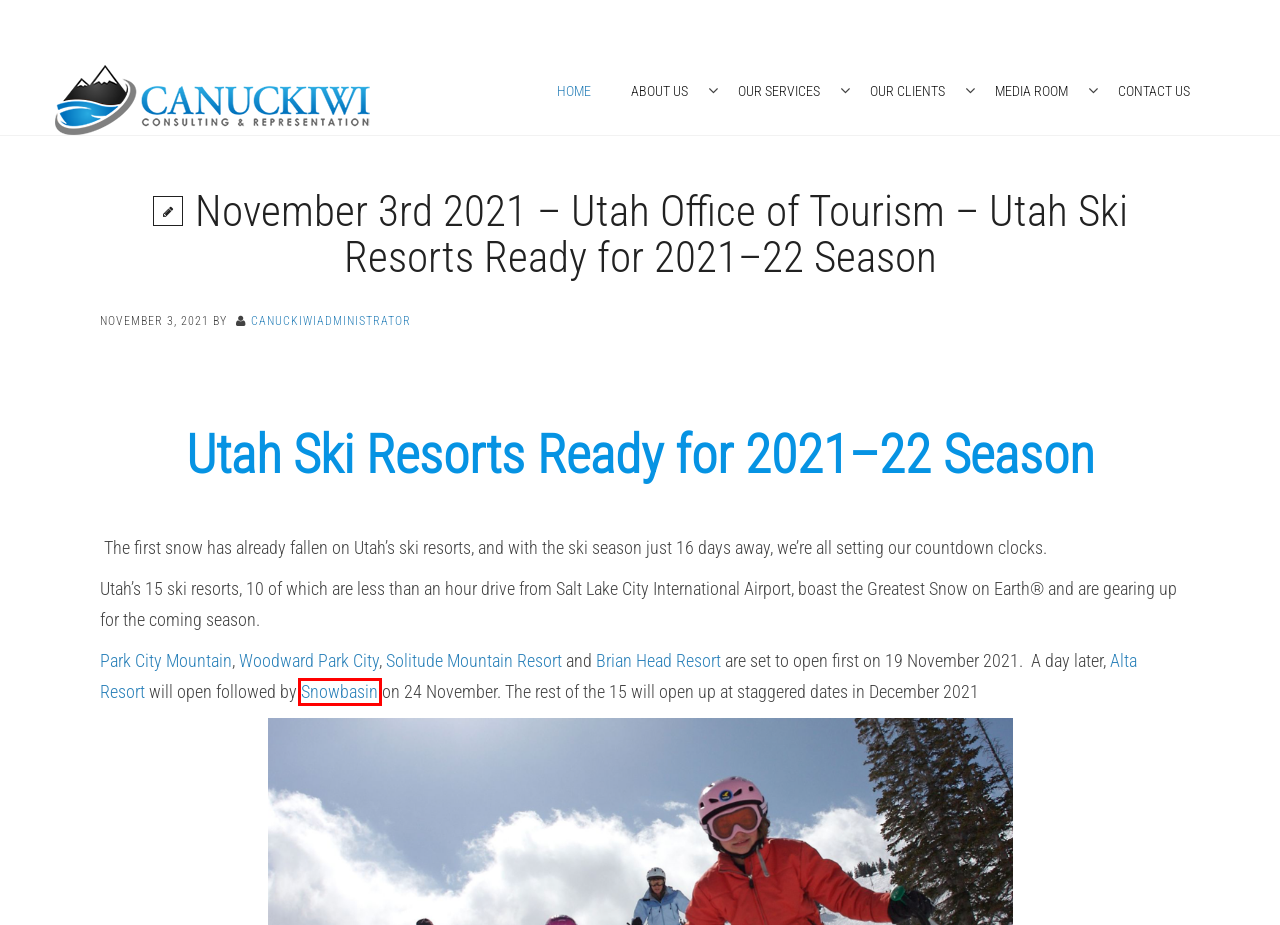Analyze the screenshot of a webpage that features a red rectangle bounding box. Pick the webpage description that best matches the new webpage you would see after clicking on the element within the red bounding box. Here are the candidates:
A. Welcome to Snowbasin Resort | Snowbasin
B. Contact Us
C. Media Room
D. Welcome to Alta Ski Area
E. canuckiwiadministrator
F. About Us
G. Canuckiwi – Business Consulting and Representation
H. Top Utah Skiing & Snowboard | Park City Mountain Resort

A